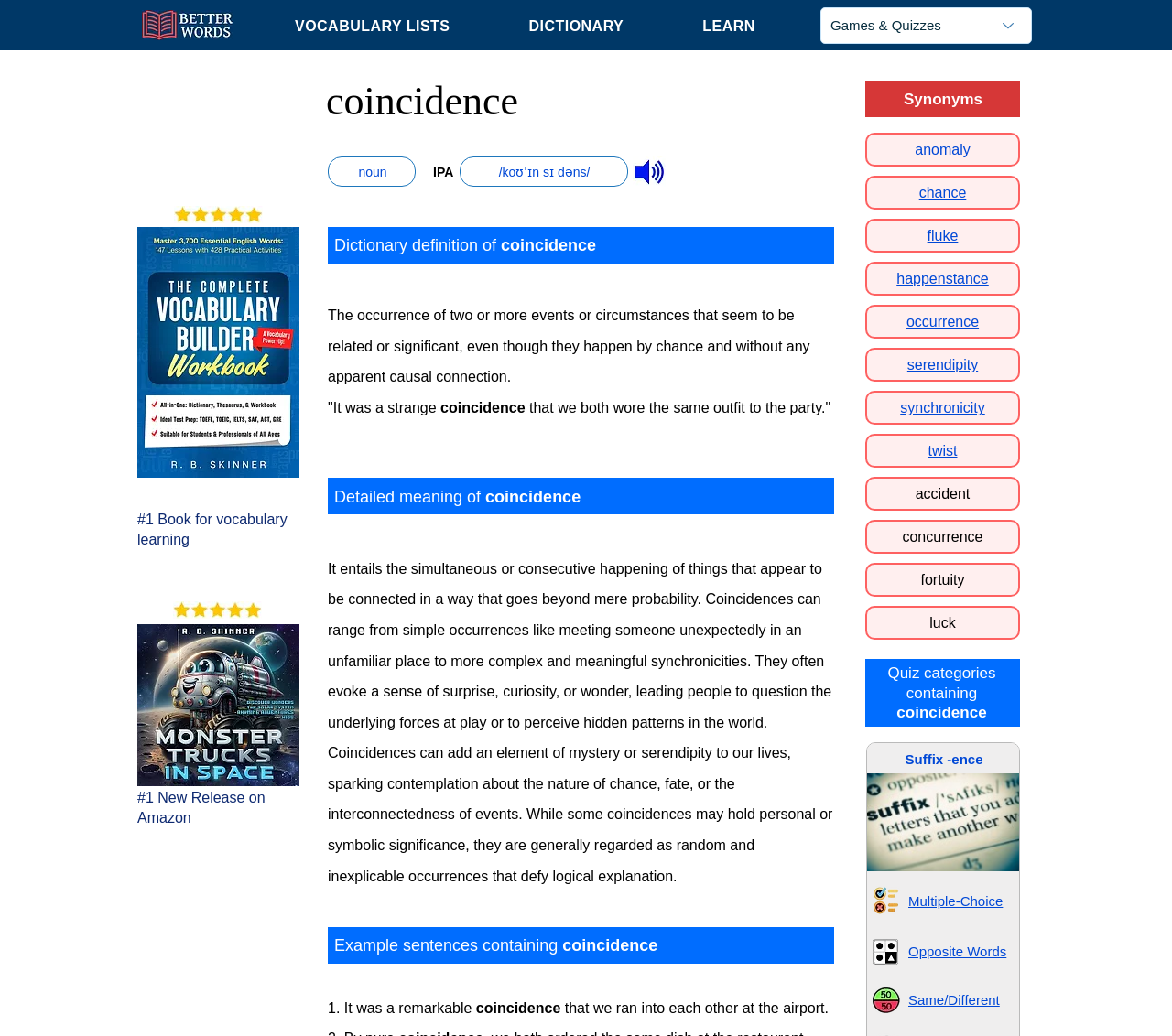Please find the bounding box coordinates of the element's region to be clicked to carry out this instruction: "Select a vocabulary list from the combobox".

[0.7, 0.007, 0.88, 0.042]